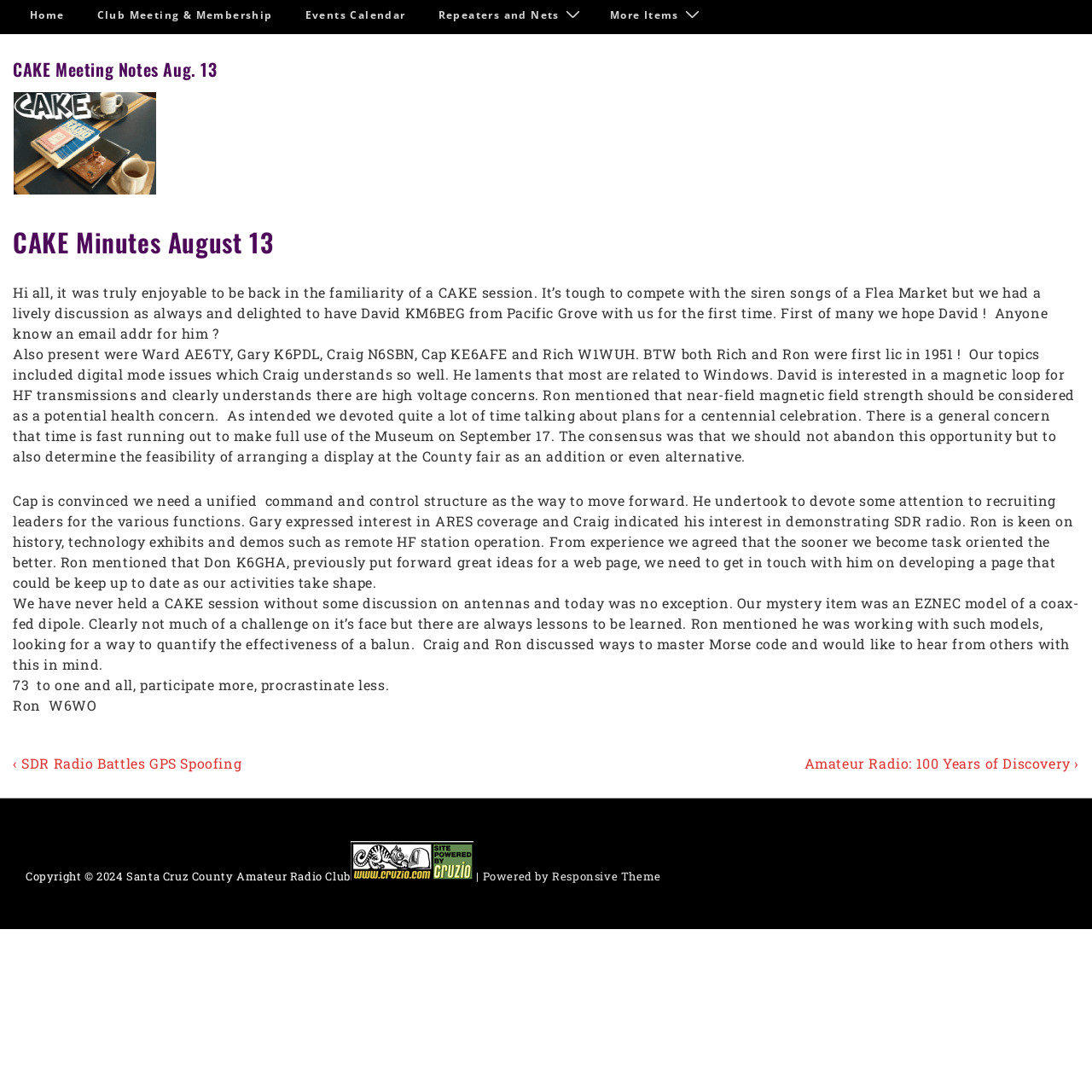Examine the screenshot and answer the question in as much detail as possible: What is the purpose of the 'Posts' navigation?

The 'Posts' navigation section contains links to previous and next posts, which suggests that its purpose is to facilitate navigation between different posts on the website.